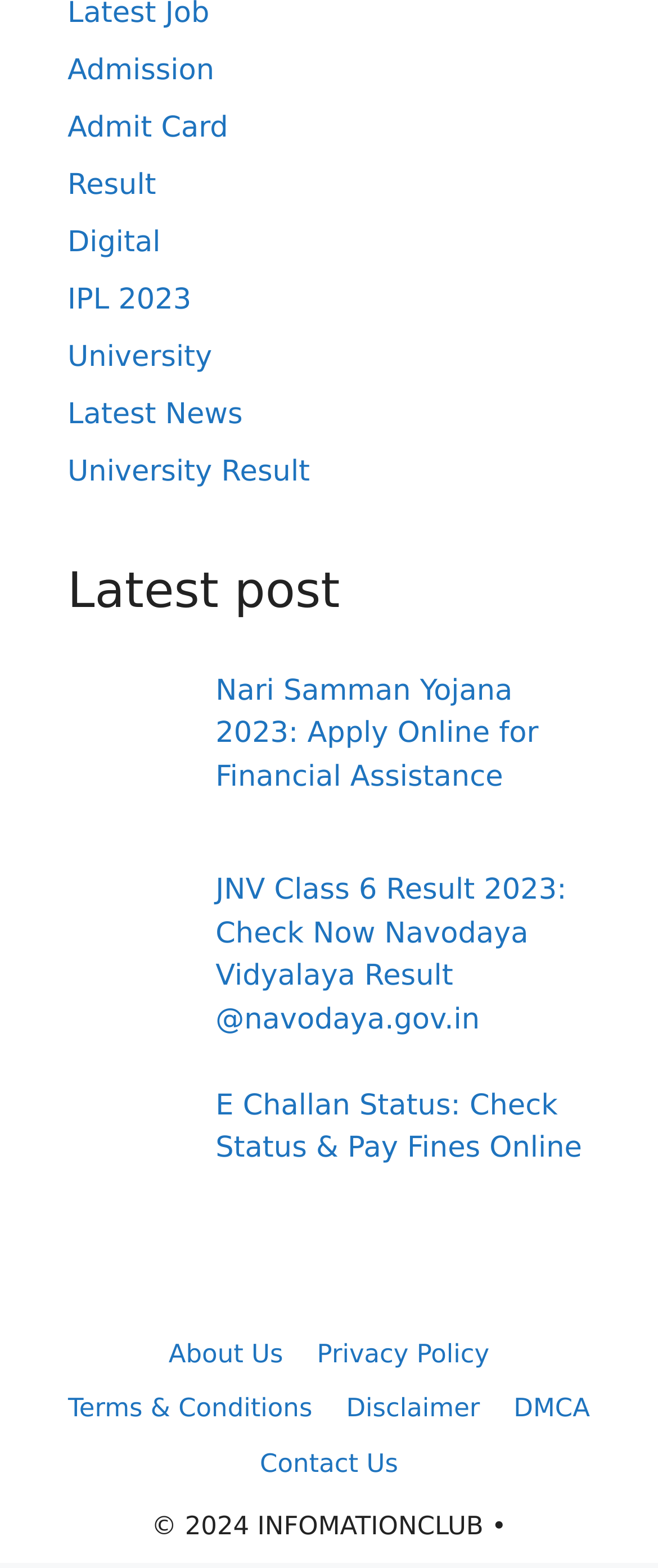Please provide a one-word or phrase answer to the question: 
What is the last link in the footer section?

Contact Us